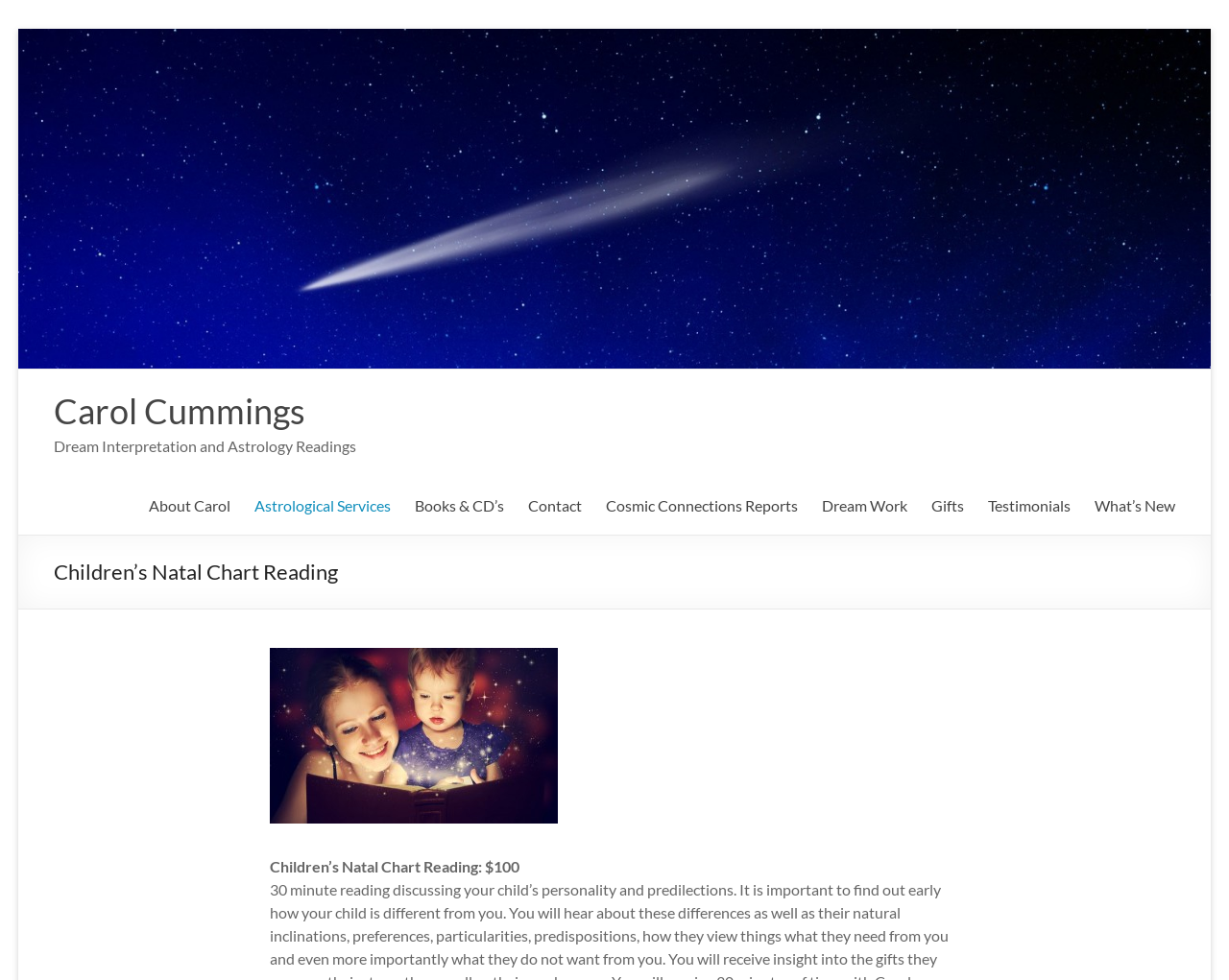Determine which piece of text is the heading of the webpage and provide it.

Children’s Natal Chart Reading